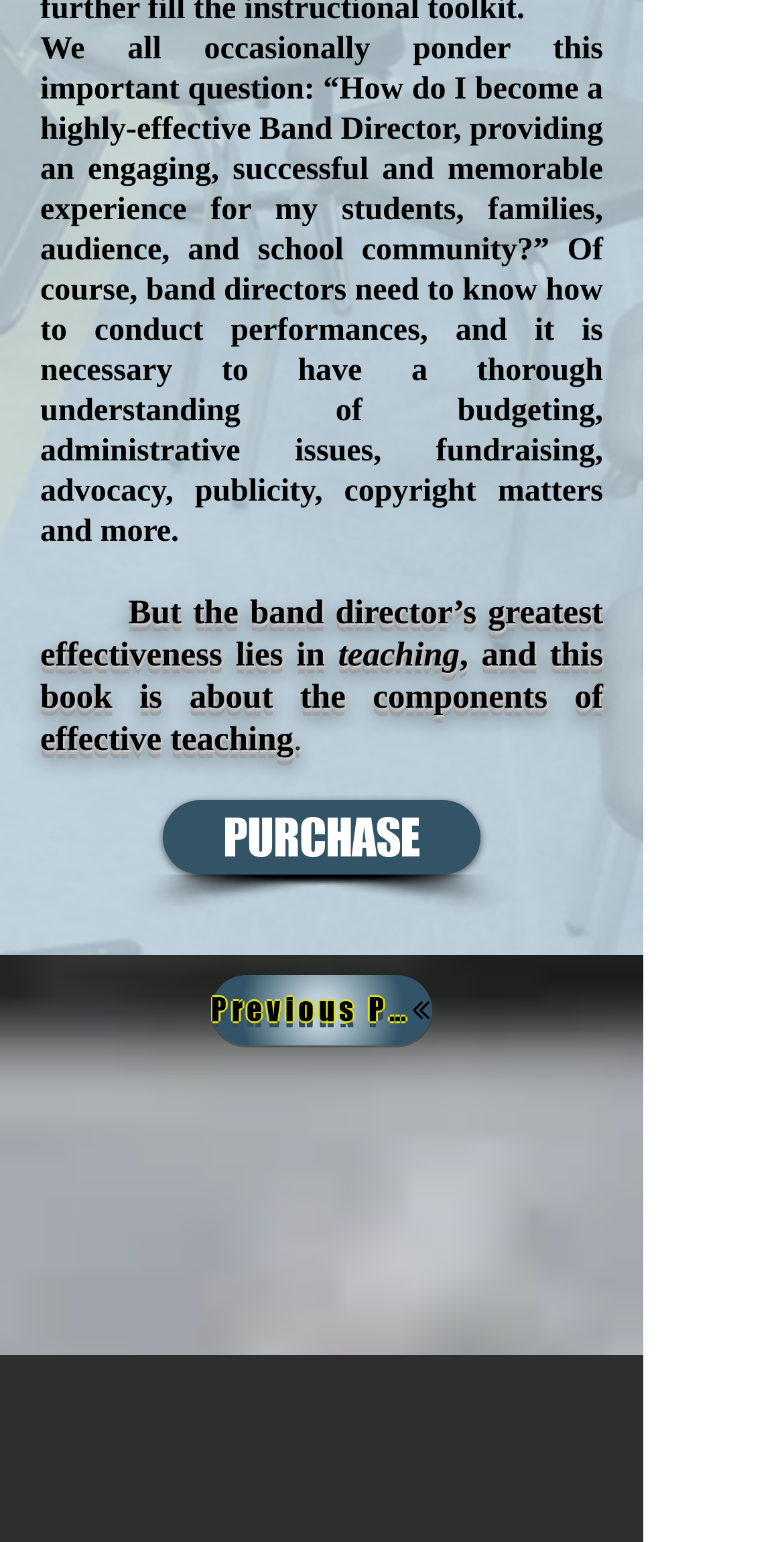Locate the bounding box for the described UI element: "Previous Page". Ensure the coordinates are four float numbers between 0 and 1, formatted as [left, top, right, bottom].

[0.269, 0.632, 0.551, 0.677]